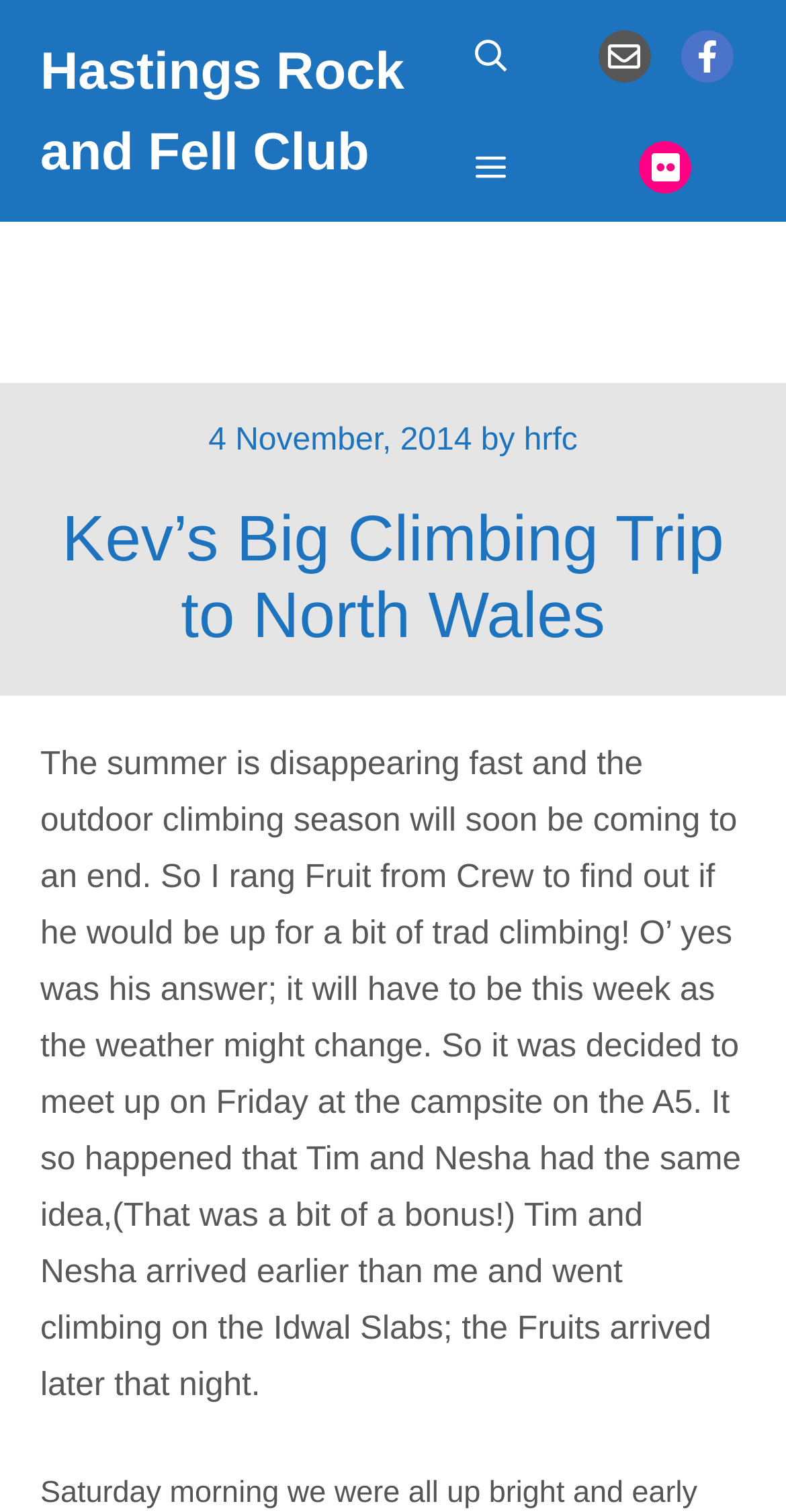Please determine the heading text of this webpage.

Kev’s Big Climbing Trip to North Wales